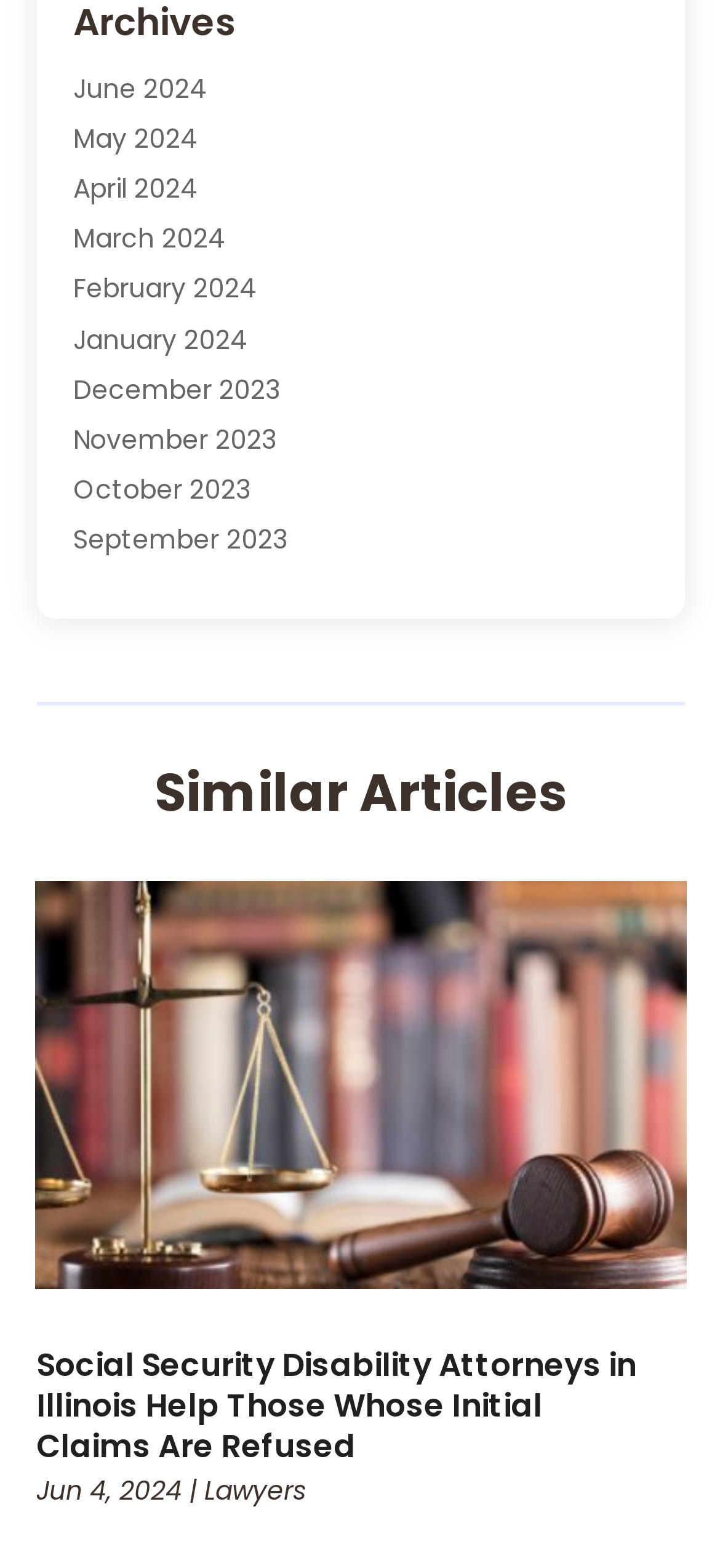What is the date of the article?
Observe the image and answer the question with a one-word or short phrase response.

Jun 4, 2024